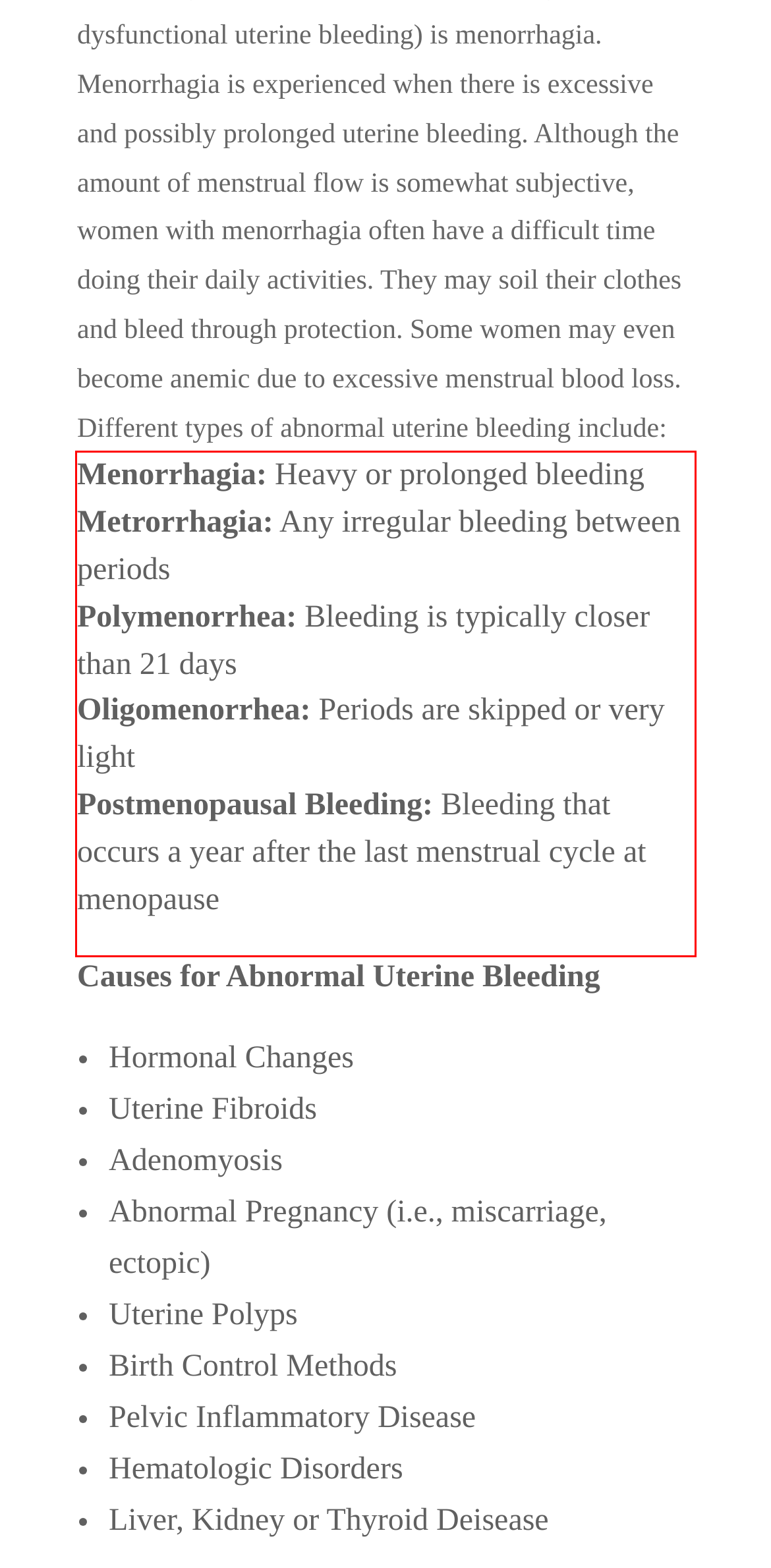Given a screenshot of a webpage, identify the red bounding box and perform OCR to recognize the text within that box.

Menorrhagia: Heavy or prolonged bleeding Metrorrhagia: Any irregular bleeding between periods Polymenorrhea: Bleeding is typically closer than 21 days Oligomenorrhea: Periods are skipped or very light Postmenopausal Bleeding: Bleeding that occurs a year after the last menstrual cycle at menopause